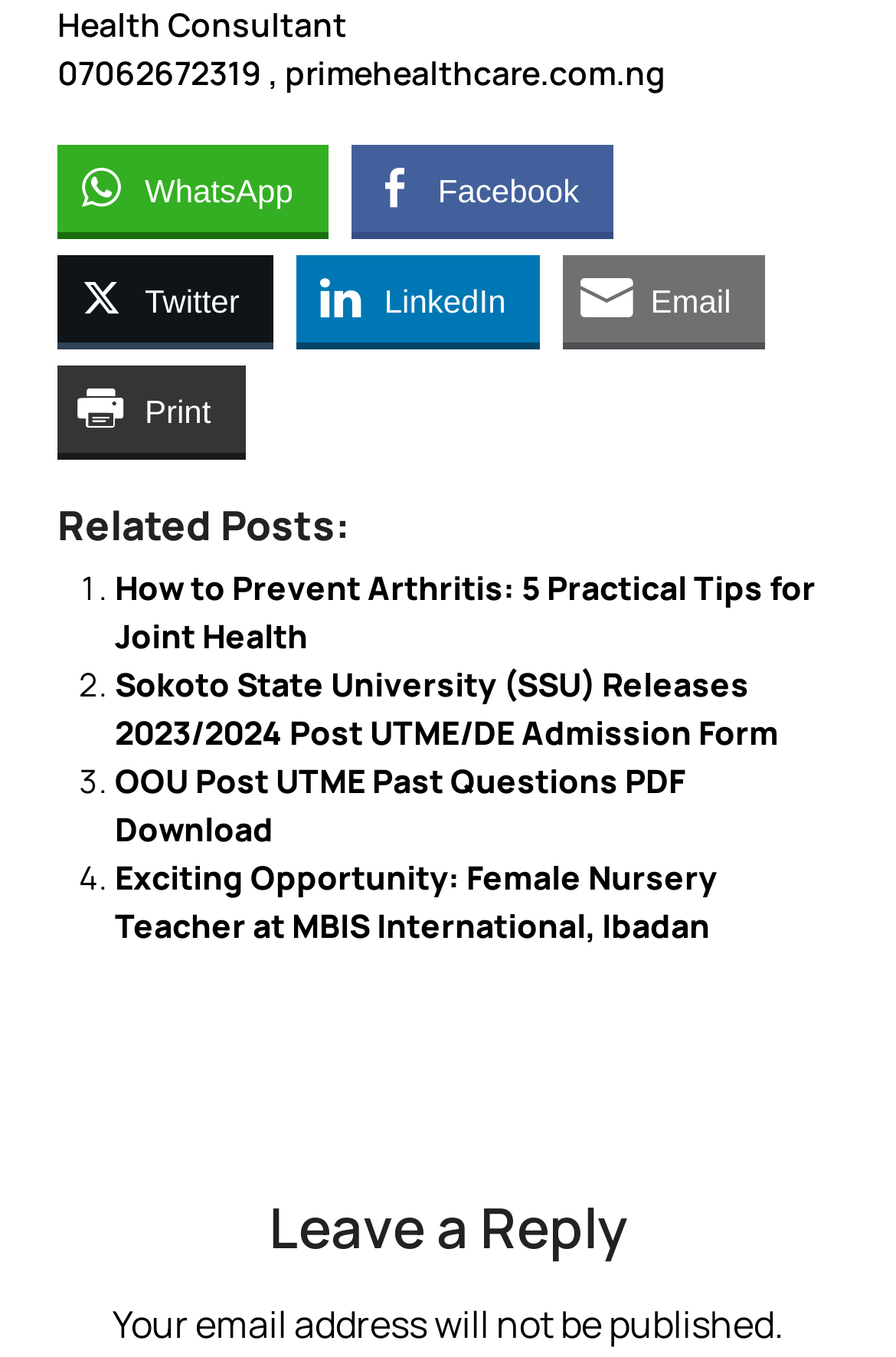Please find the bounding box coordinates of the element's region to be clicked to carry out this instruction: "Leave a reply".

[0.064, 0.871, 0.936, 0.954]